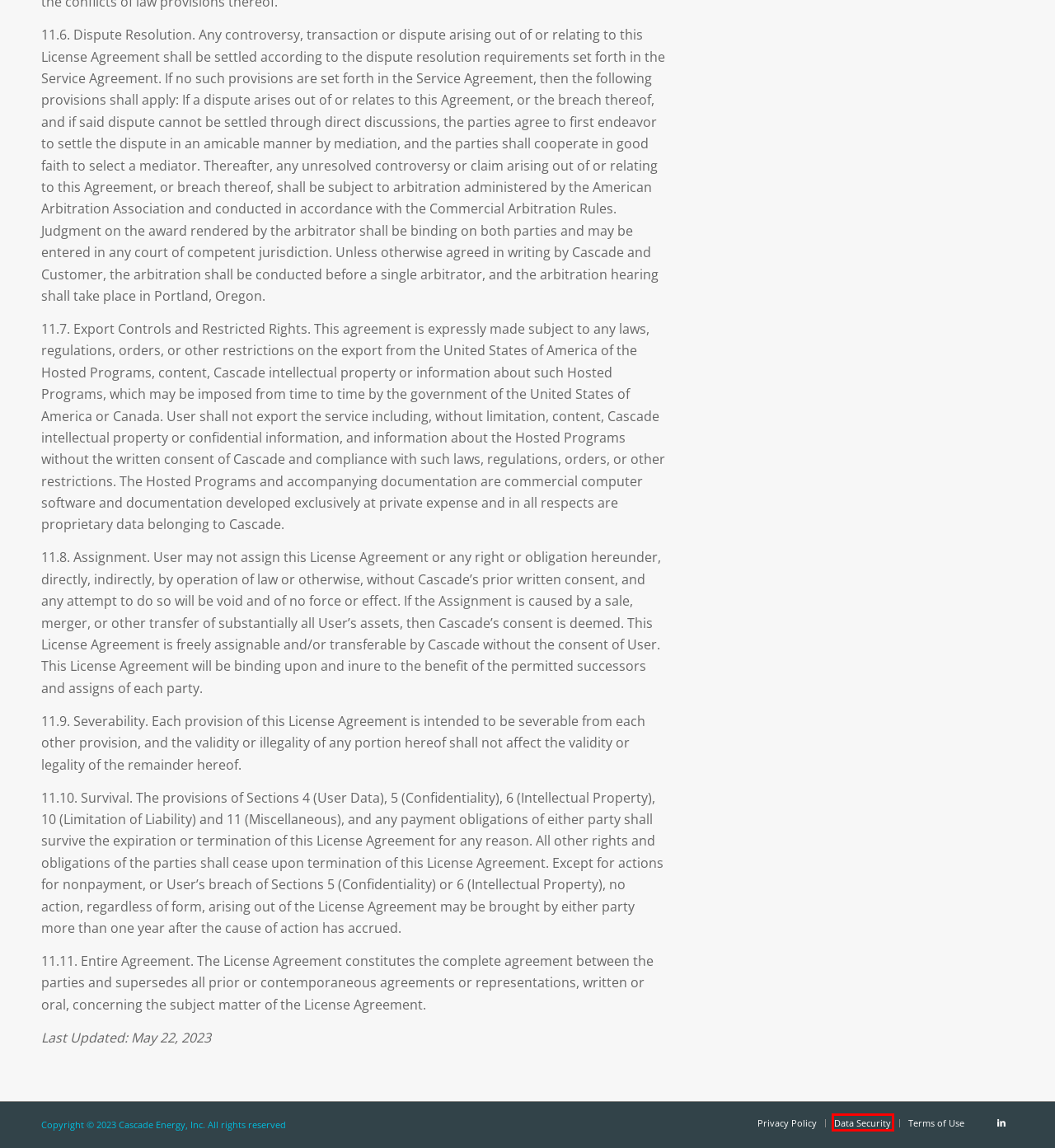You are given a screenshot depicting a webpage with a red bounding box around a UI element. Select the description that best corresponds to the new webpage after clicking the selected element. Here are the choices:
A. Energy Sensei - About Us
B. Energy Sensei Privacy Policy
C. Energy Sensei Data Security
D. Energy Sensei - Contact Us
E. Energy Sensei - For Utilities
F. Energy Sensei - Results
G. Home - Energy Sensei
H. Energy Sensei - Updates

C